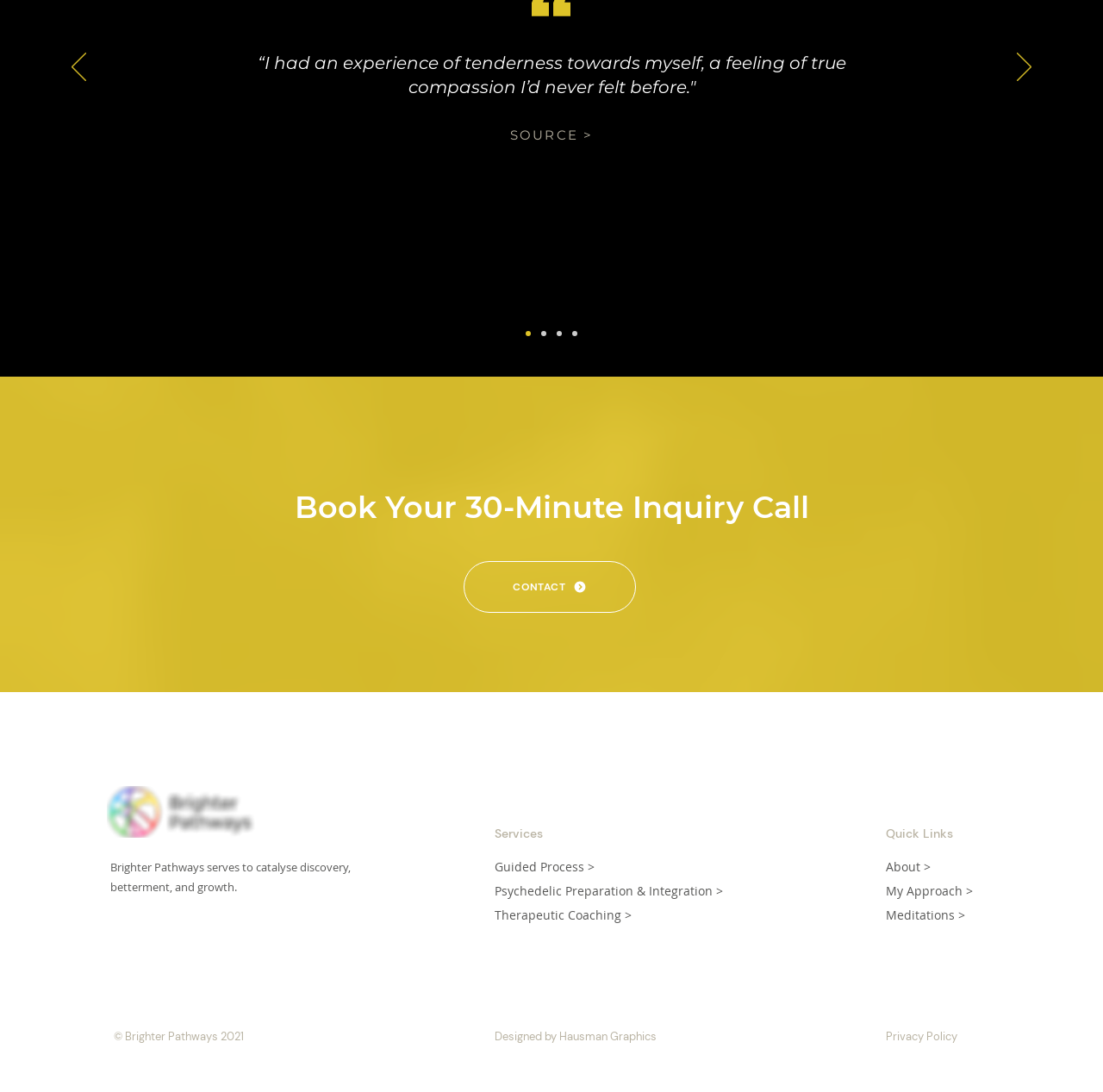Locate the bounding box coordinates of the element to click to perform the following action: 'Check 'About''. The coordinates should be given as four float values between 0 and 1, in the form of [left, top, right, bottom].

[0.803, 0.786, 0.844, 0.801]